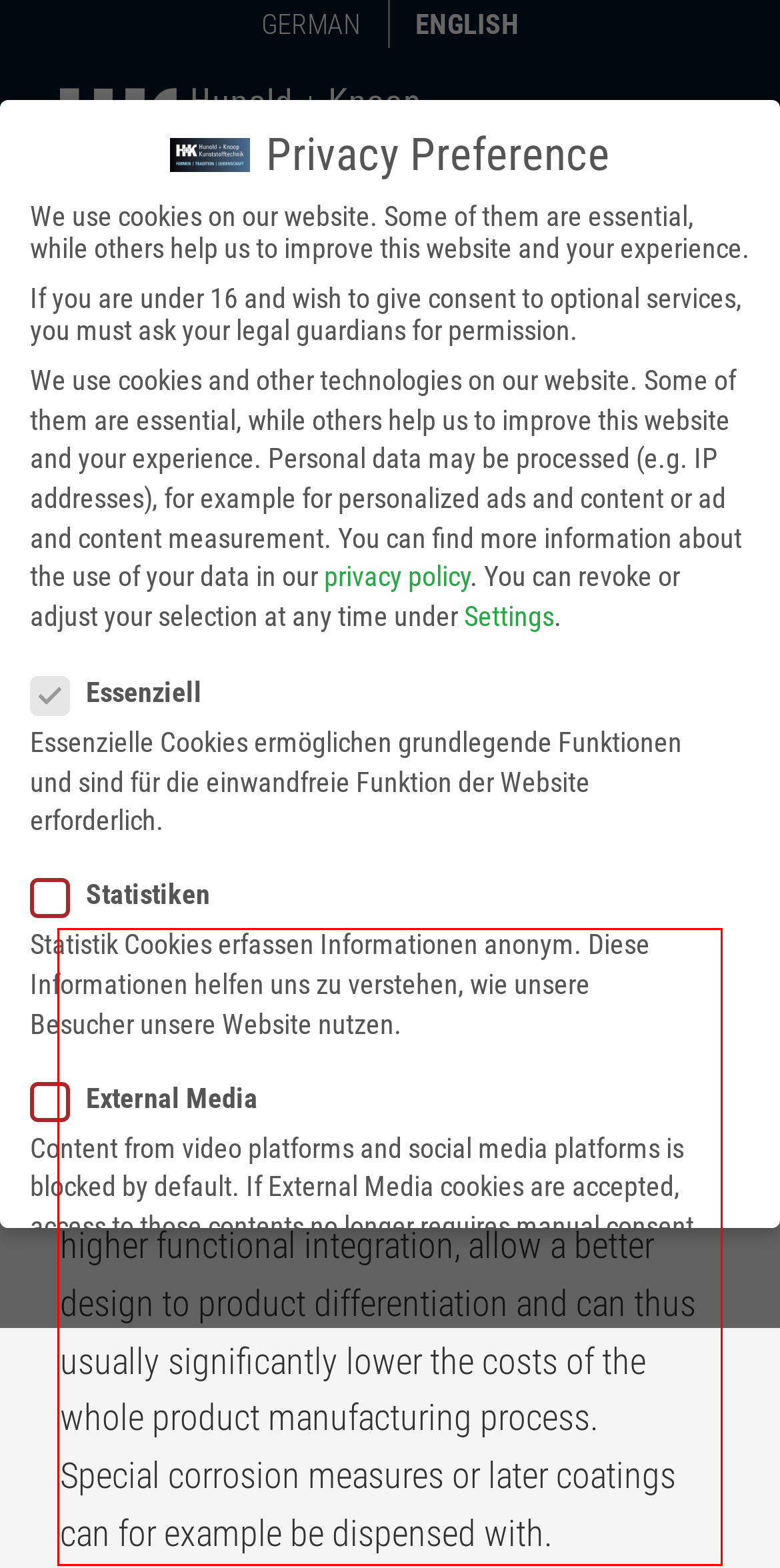Using the provided webpage screenshot, identify and read the text within the red rectangle bounding box.

In many application cases thermoplastics are excellently suited as substitutes for metals and offer many advantages at the same time. Thermoplastics have a low mass, better insulation and produce less noise. They offer higher functional integration, allow a better design to product differentiation and can thus usually significantly lower the costs of the whole product manufacturing process. Special corrosion measures or later coatings can for example be dispensed with.